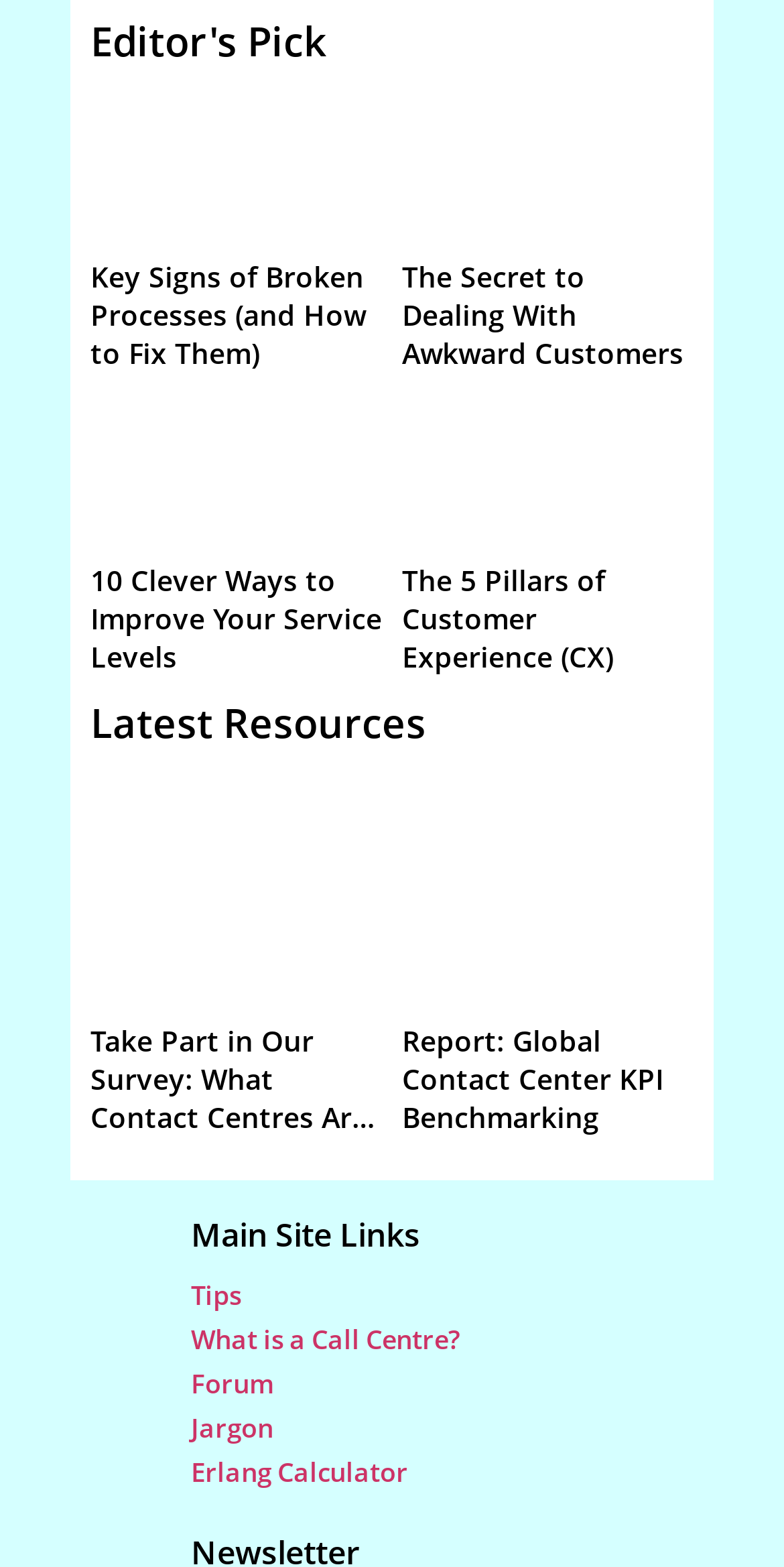Identify the coordinates of the bounding box for the element that must be clicked to accomplish the instruction: "Click on 'Covering Letter'".

None